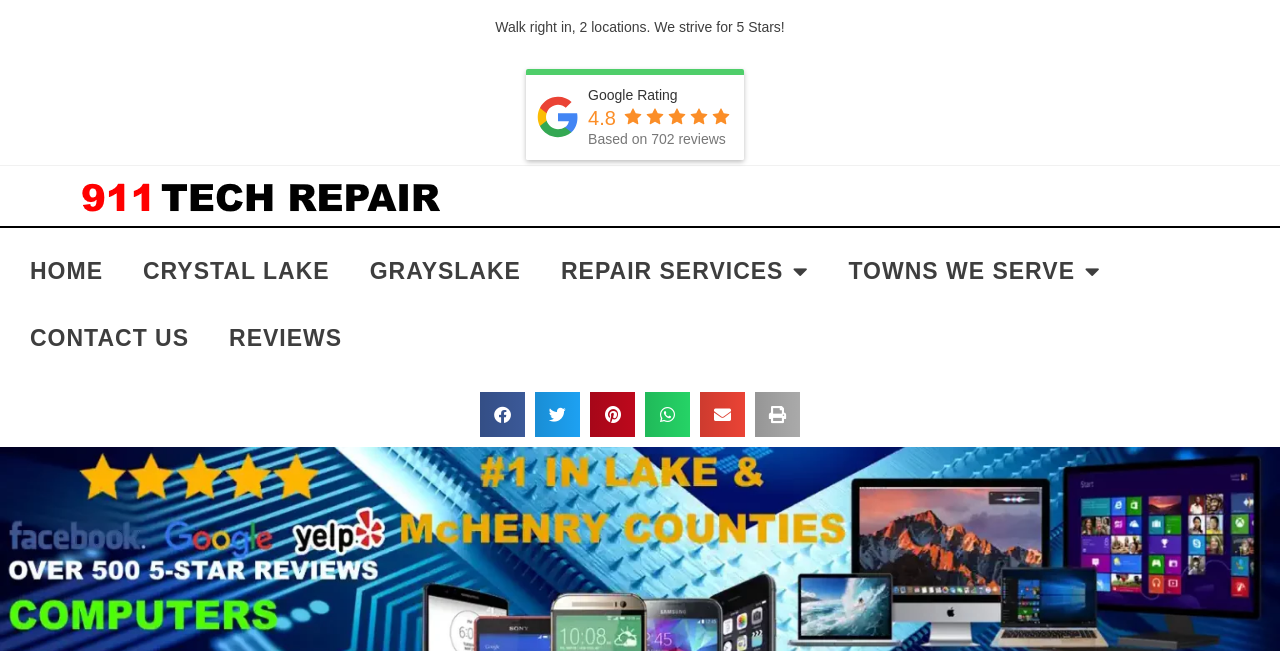How many reviews are based on the Google rating? Based on the image, give a response in one word or a short phrase.

702